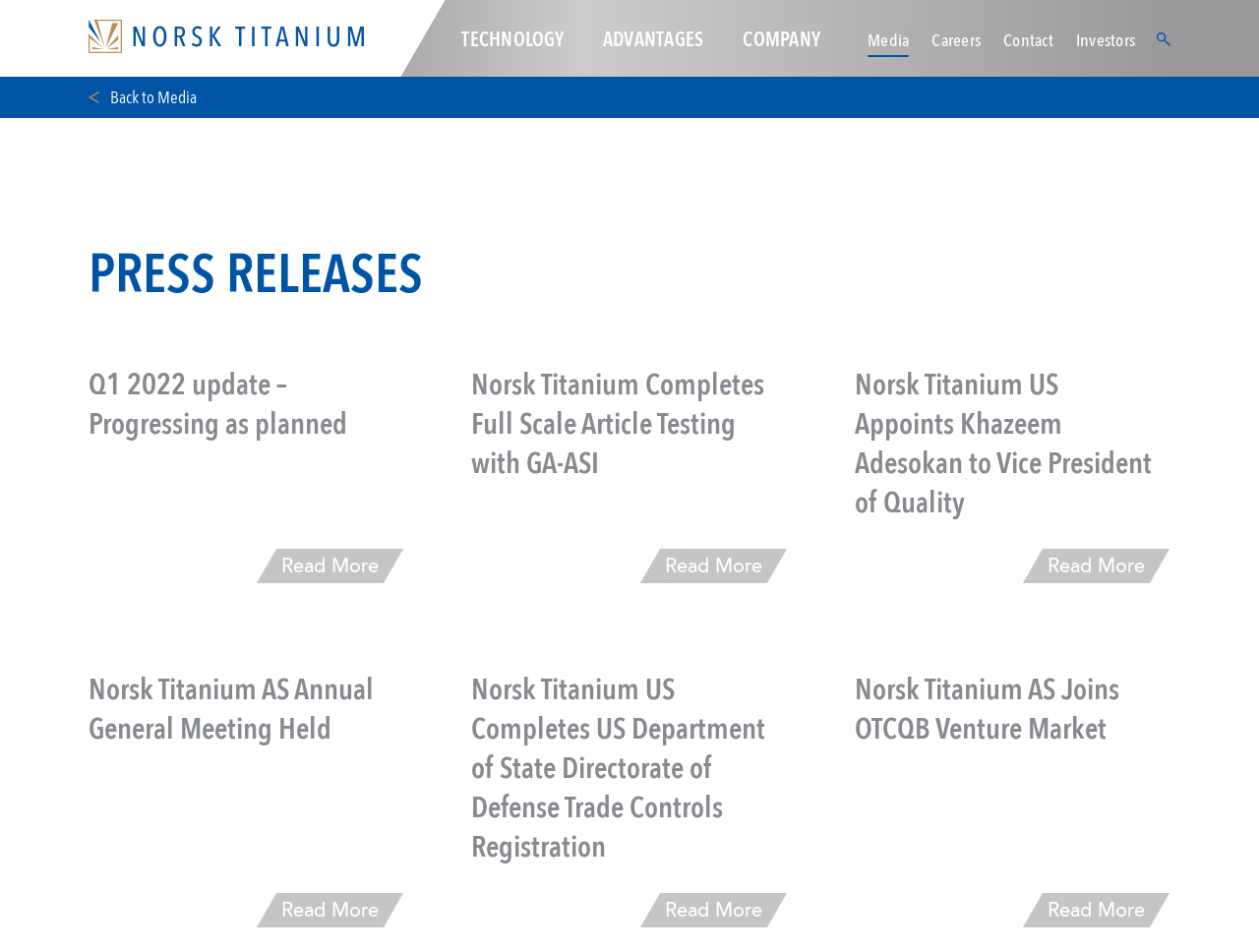What is the topic of the first press release?
Using the visual information, reply with a single word or short phrase.

Q1 2022 update